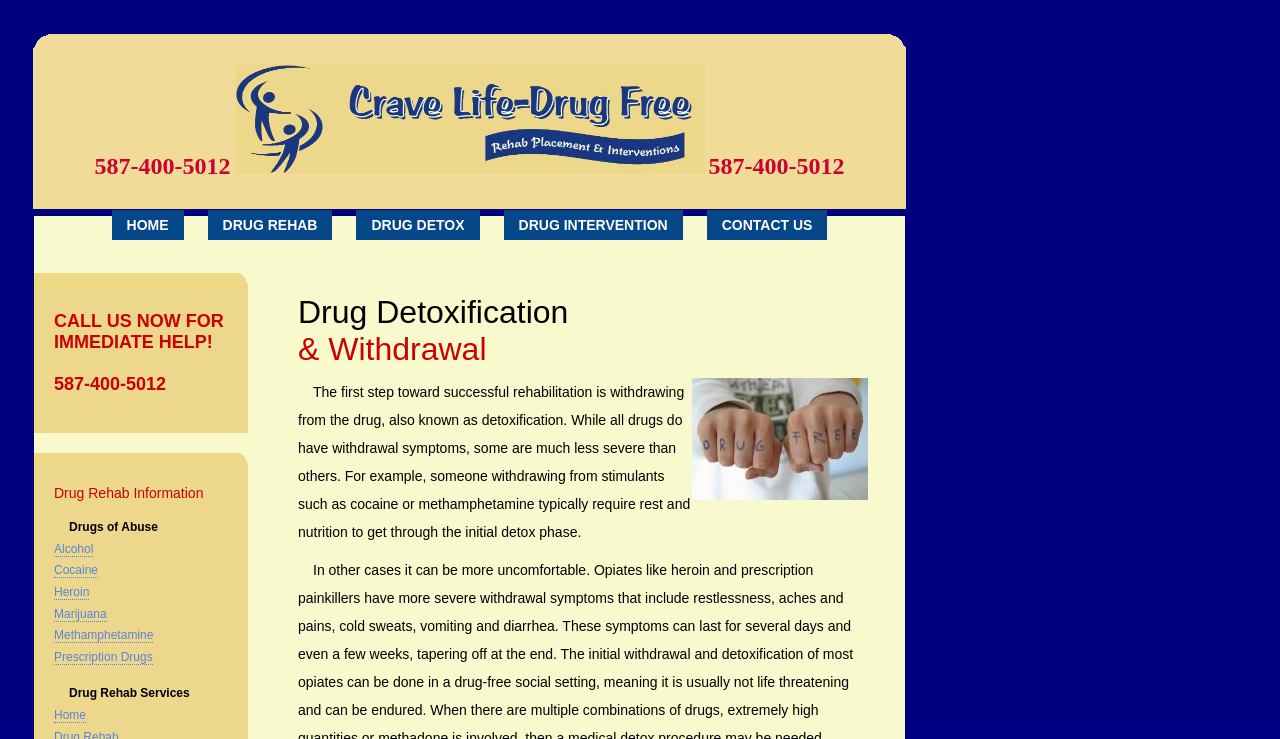Please locate and generate the primary heading on this webpage.

Drug Detoxification
& Withdrawal